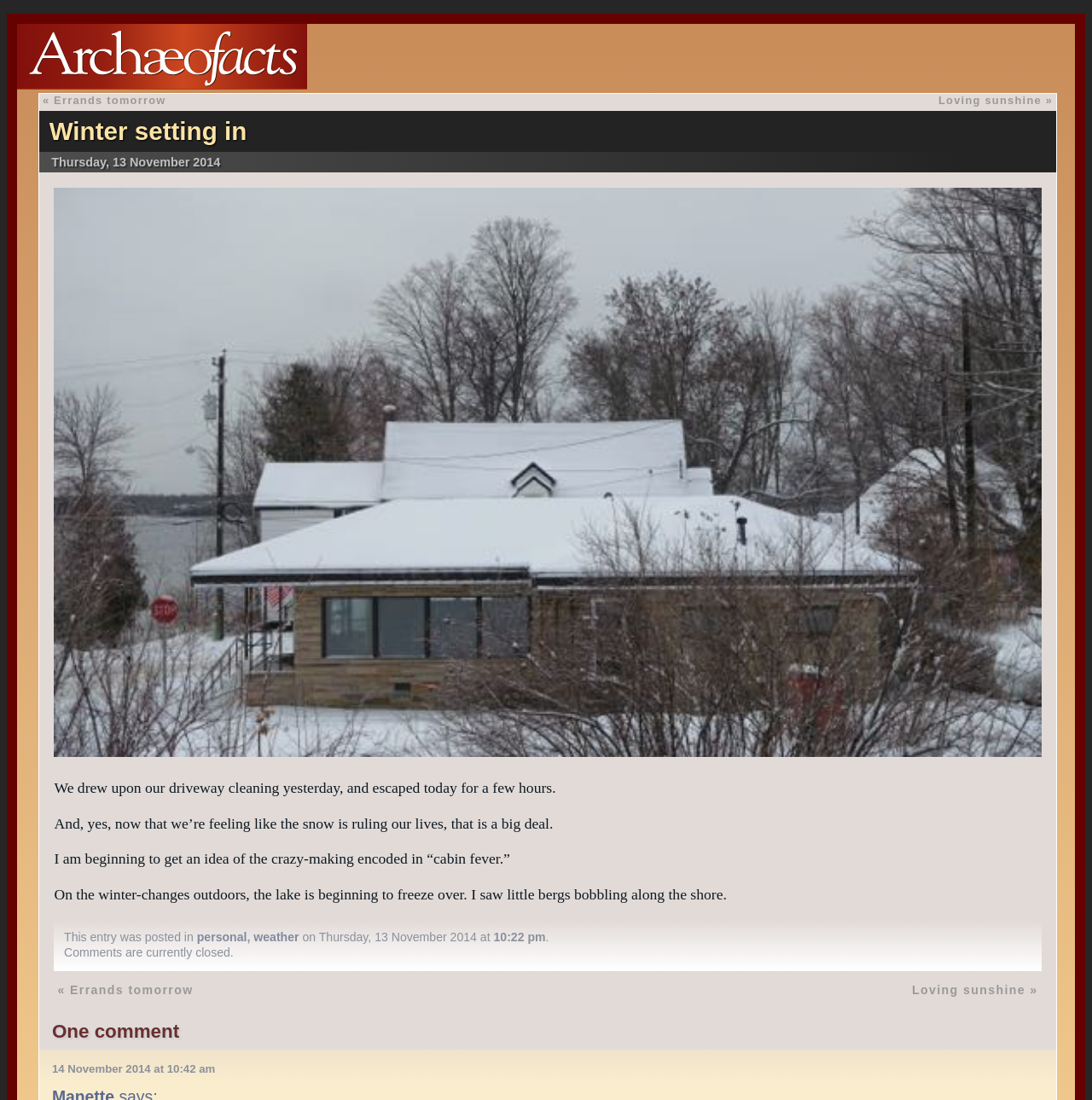For the element described, predict the bounding box coordinates as (top-left x, top-left y, bottom-right x, bottom-right y). All values should be between 0 and 1. Element description: Errands tomorrow

[0.064, 0.894, 0.177, 0.906]